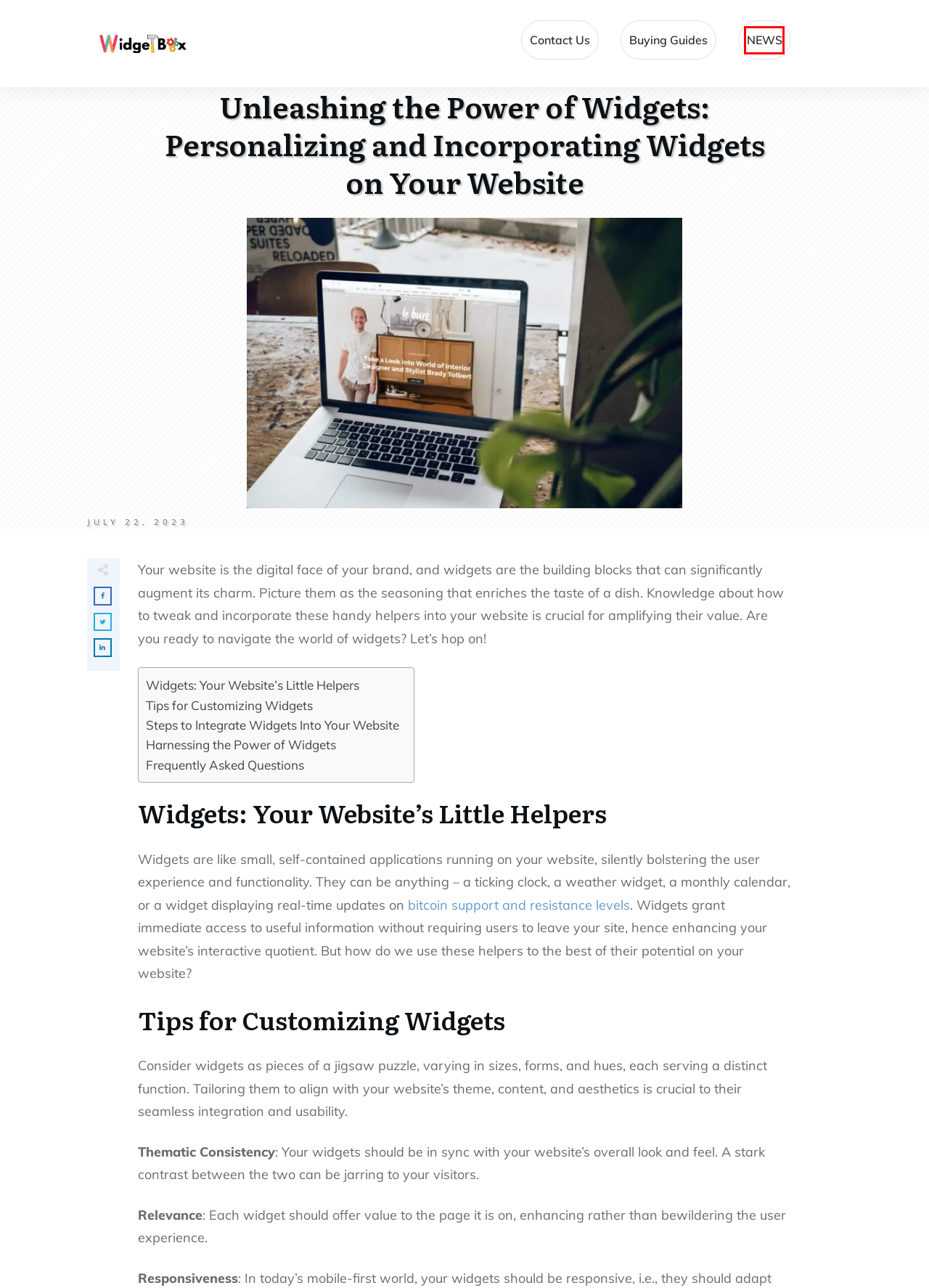You are provided with a screenshot of a webpage containing a red rectangle bounding box. Identify the webpage description that best matches the new webpage after the element in the bounding box is clicked. Here are the potential descriptions:
A. NEWS - Widget Box
B. Programming - Widget Box
C. Understanding Support and Resistance in Crypto
D. Buying Guides - Widget Box
E. Contact Us - Widget Box
F. Innovative Lighting Solutions: Gas Lanterns in Modern Design - Widget Box
G. Web Development - Widget Box
H. Websites - Widget Box

A